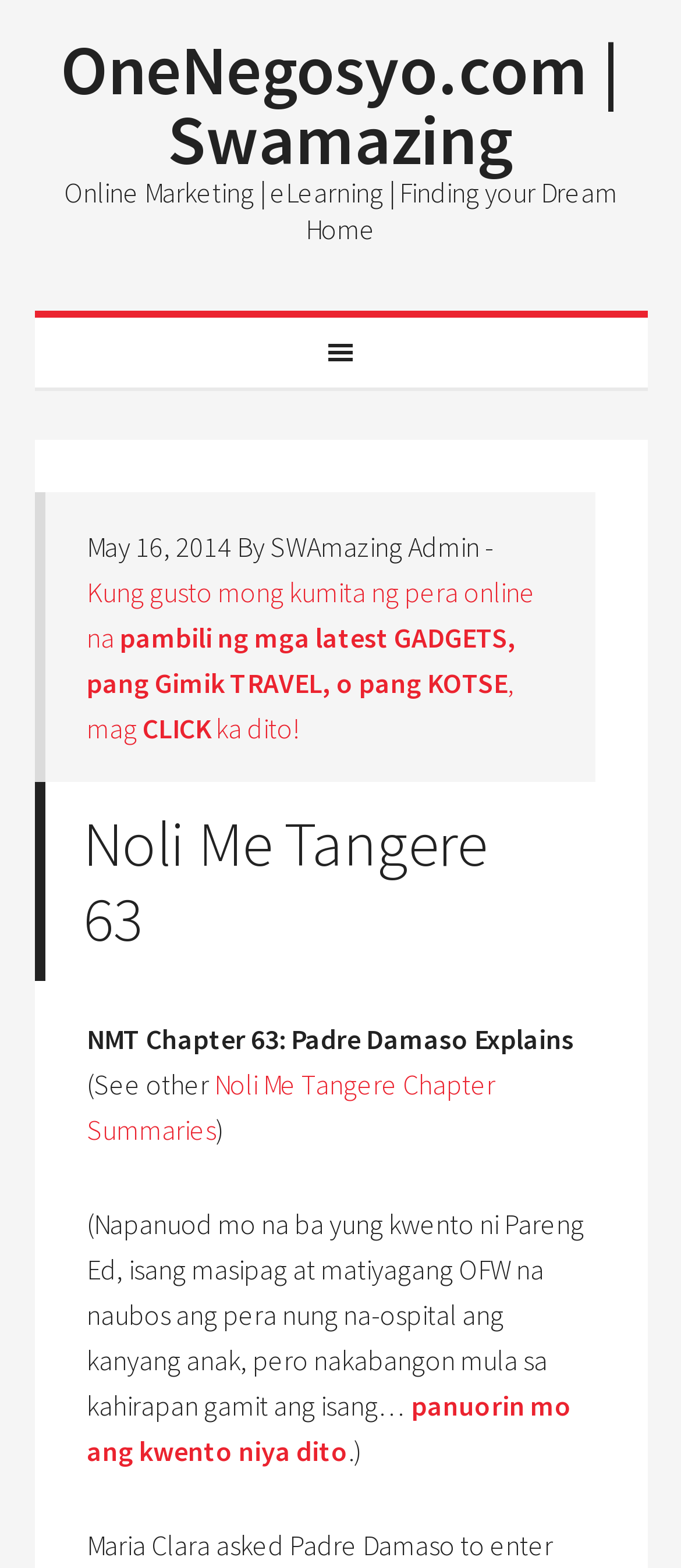Provide the bounding box coordinates for the UI element that is described by this text: "Noli Me Tangere Chapter Summaries". The coordinates should be in the form of four float numbers between 0 and 1: [left, top, right, bottom].

[0.127, 0.68, 0.727, 0.731]